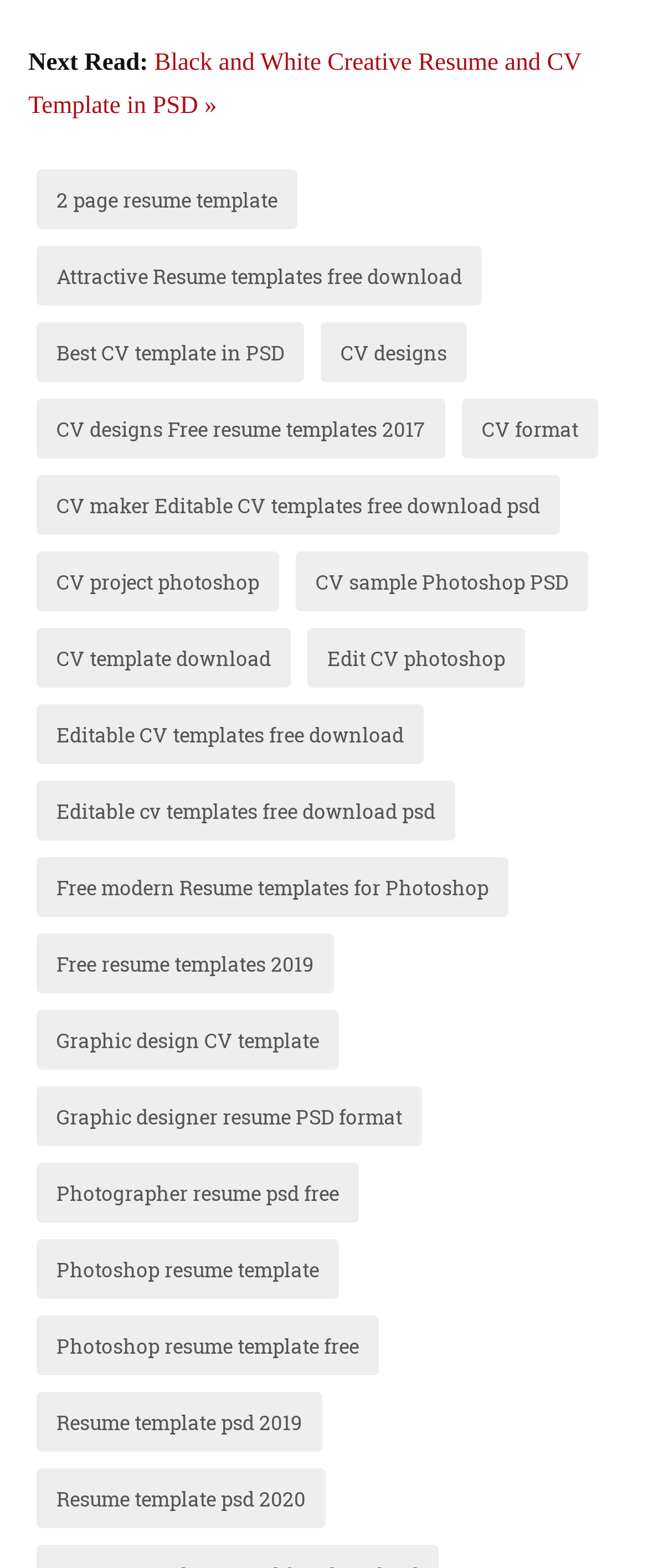Using floating point numbers between 0 and 1, provide the bounding box coordinates in the format (top-left x, top-left y, bottom-right x, bottom-right y). Locate the UI element described here: Menu Menu

None